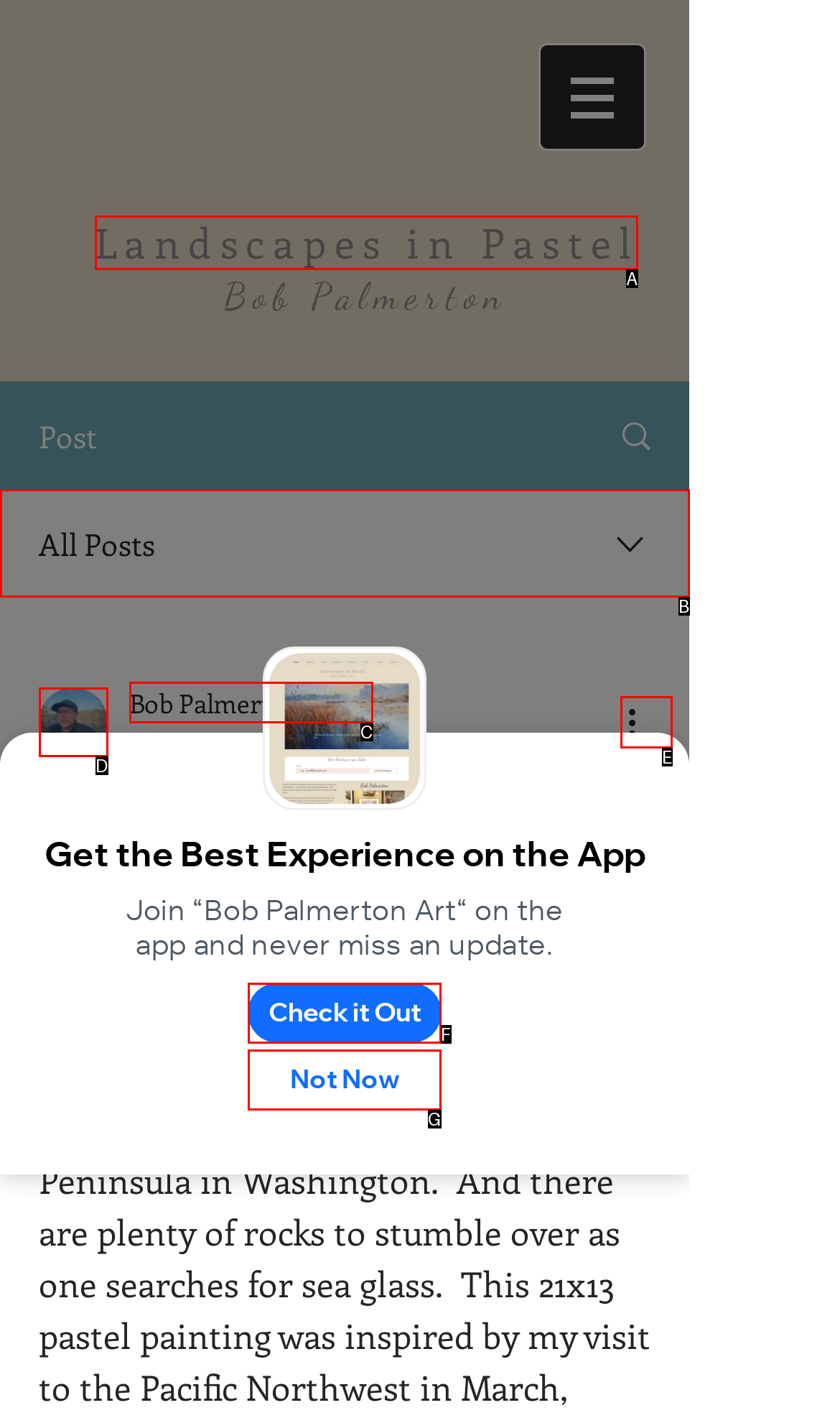Given the description: aria-label="More actions", select the HTML element that matches it best. Reply with the letter of the chosen option directly.

E